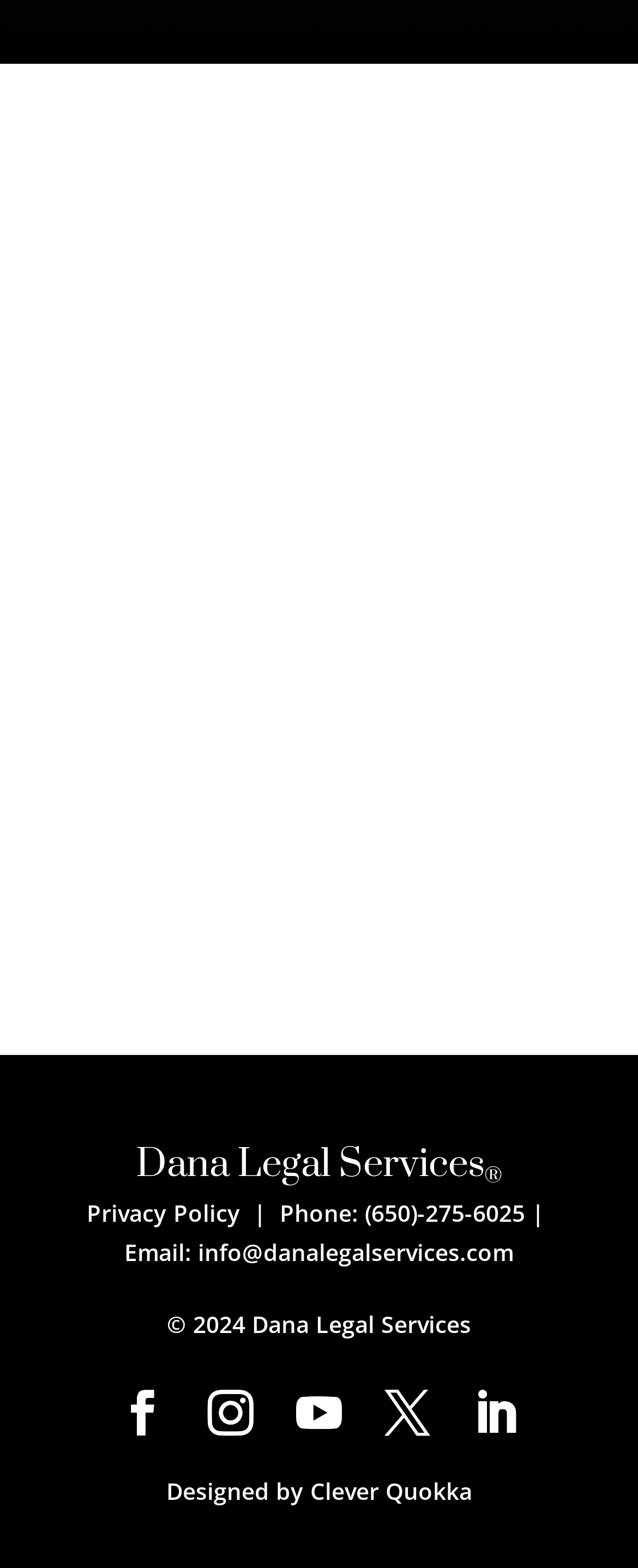Can you give a comprehensive explanation to the question given the content of the image?
How many social media links are there?

There are five social media links located at the bottom of the webpage, represented by icons '', '', '', '', and ''.